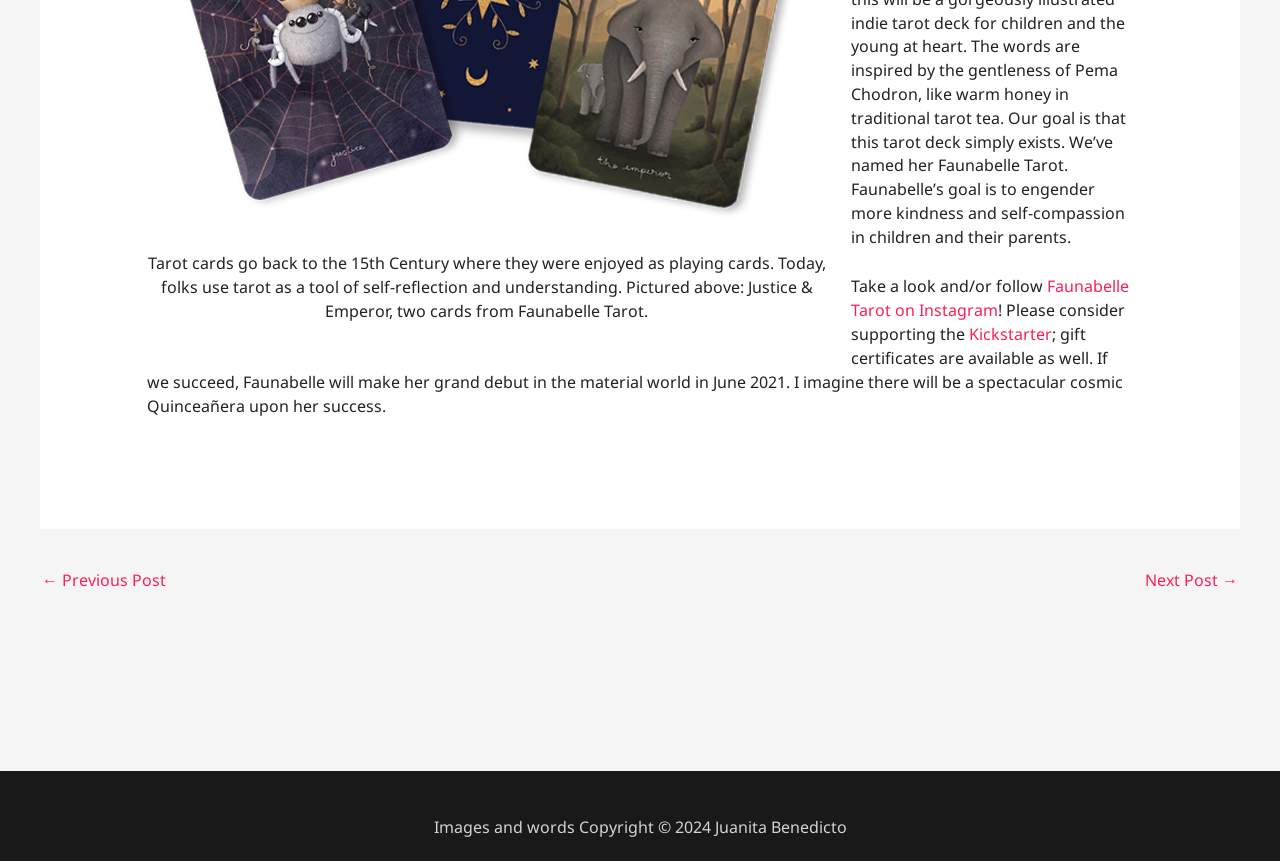Determine the bounding box coordinates of the UI element that matches the following description: "Next Post →". The coordinates should be four float numbers between 0 and 1 in the format [left, top, right, bottom].

[0.895, 0.654, 0.967, 0.698]